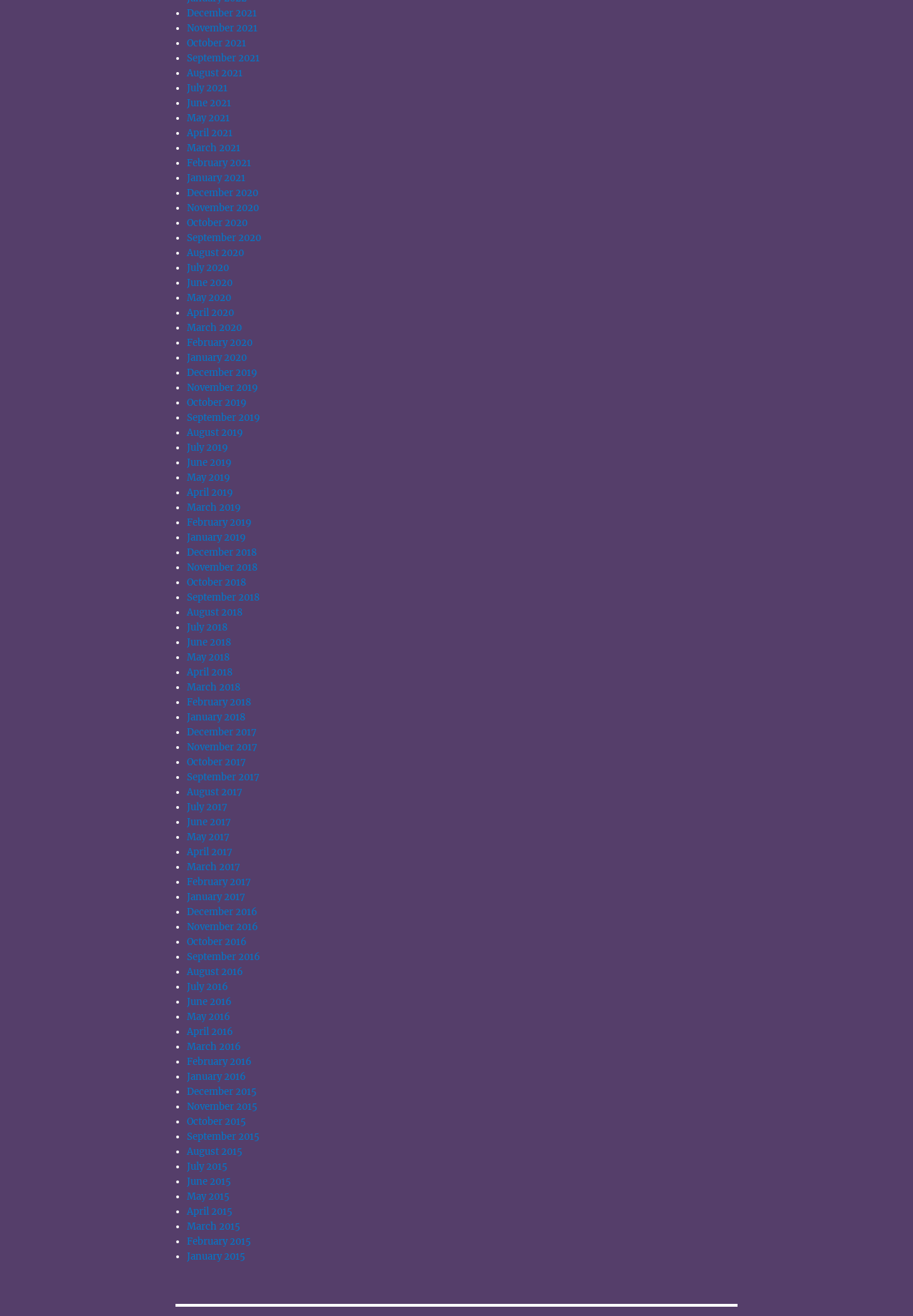Could you determine the bounding box coordinates of the clickable element to complete the instruction: "Click on December 2021"? Provide the coordinates as four float numbers between 0 and 1, i.e., [left, top, right, bottom].

[0.205, 0.005, 0.282, 0.014]